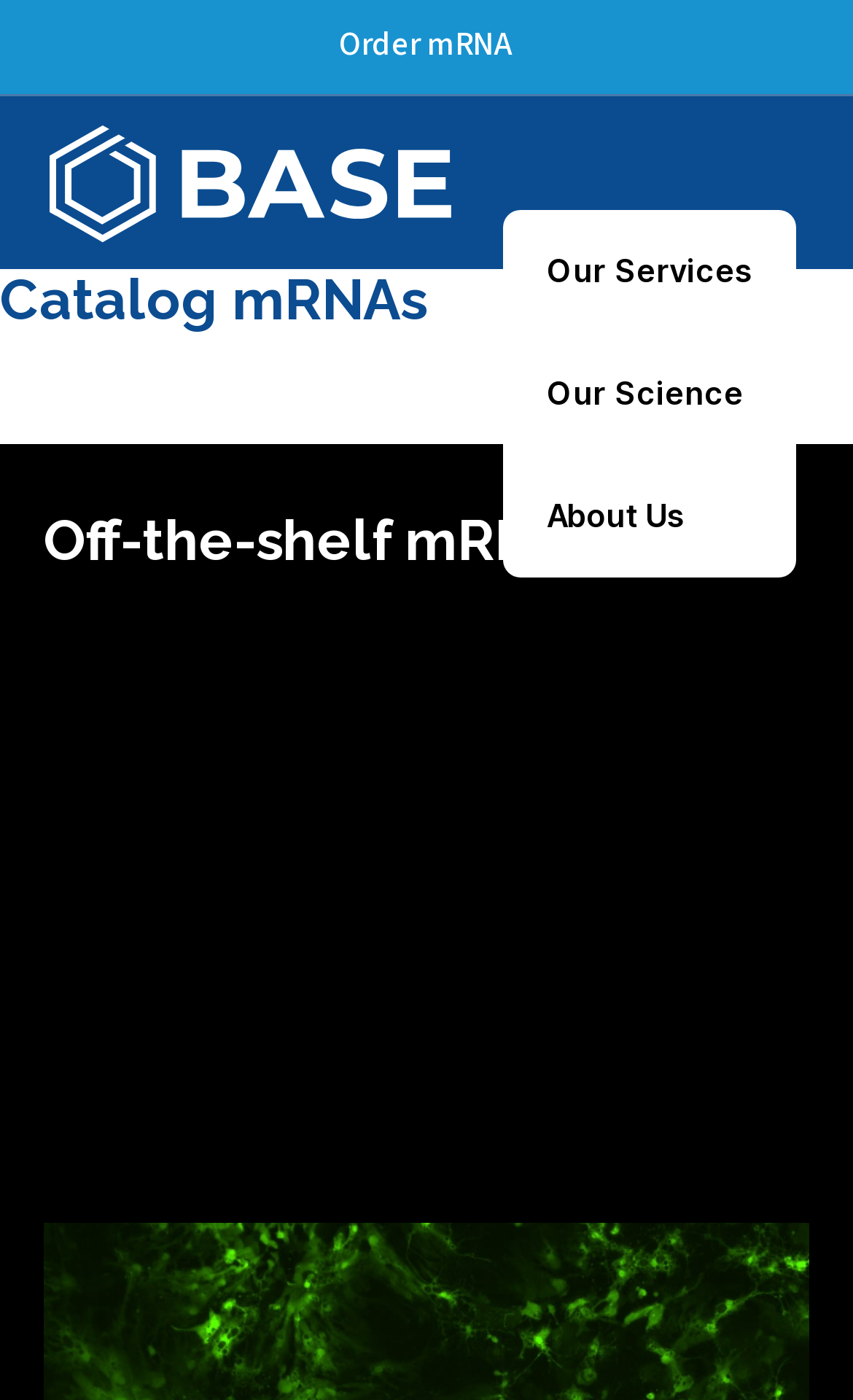What can be done with the mRNAs?
Refer to the image and give a detailed answer to the question.

The webpage mentions that the off-the-shelf mRNAs are ready for immediate shipment and use, suggesting that the mRNAs can be shipped immediately and used in experiments or research upon arrival.